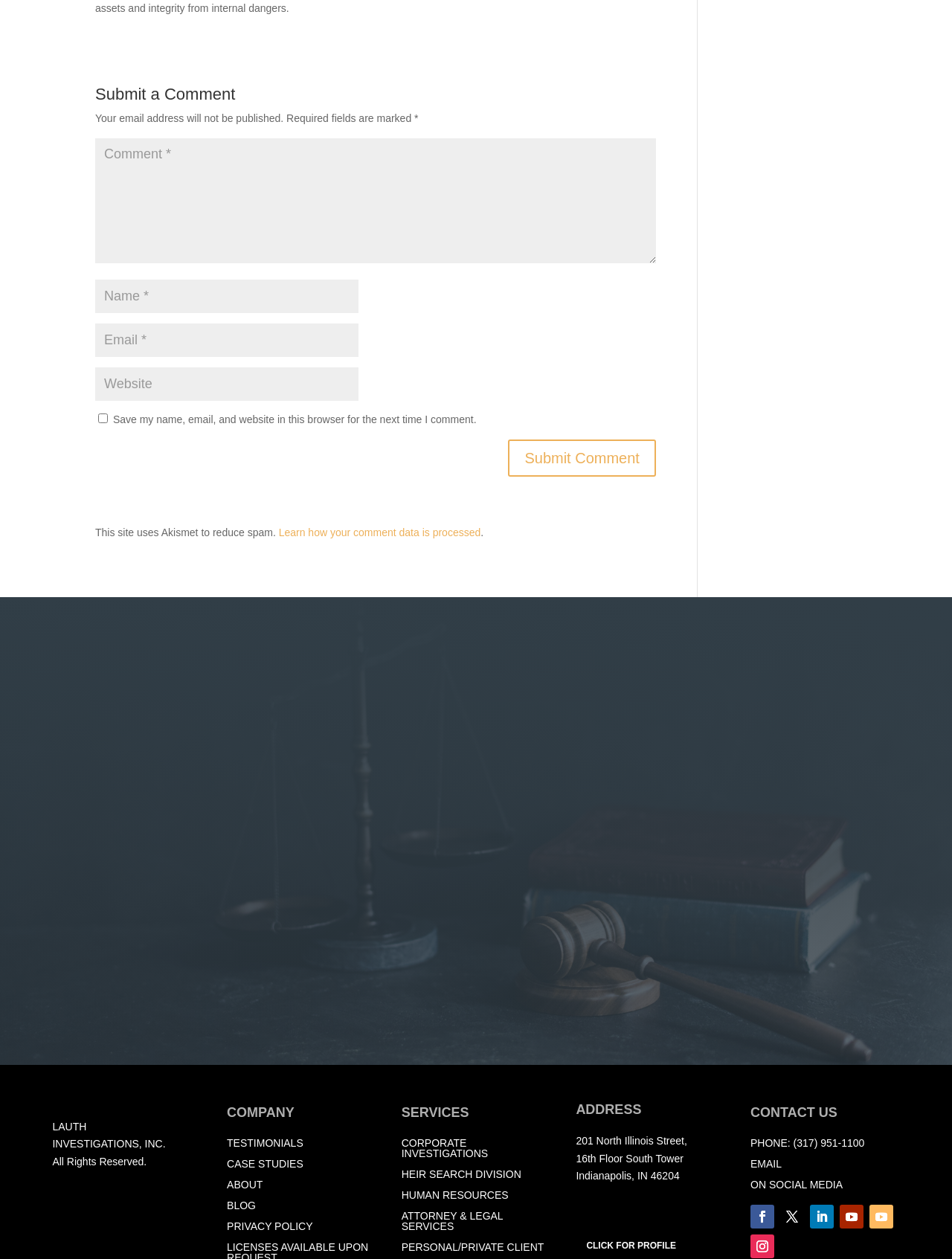Can you show the bounding box coordinates of the region to click on to complete the task described in the instruction: "Enter your name"?

[0.1, 0.222, 0.377, 0.249]